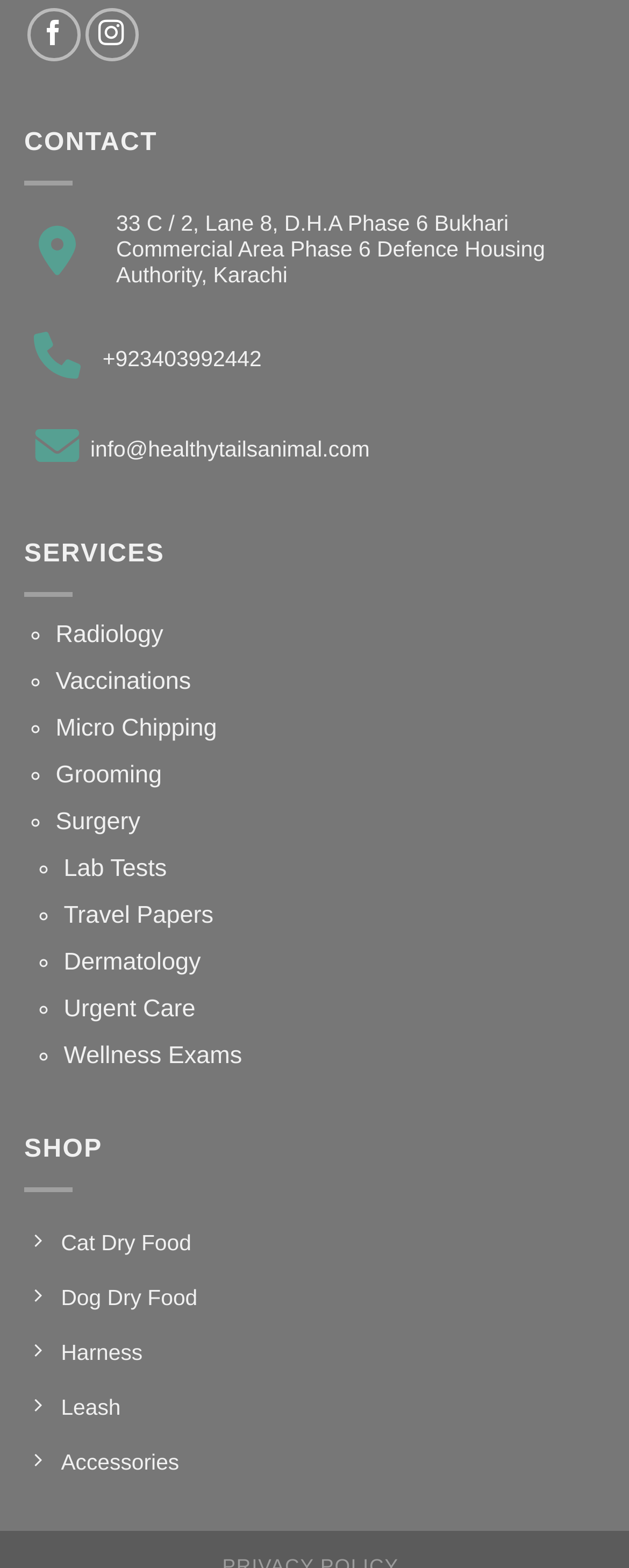What services does the animal clinic offer?
Please look at the screenshot and answer using one word or phrase.

Radiology, Vaccinations, etc.